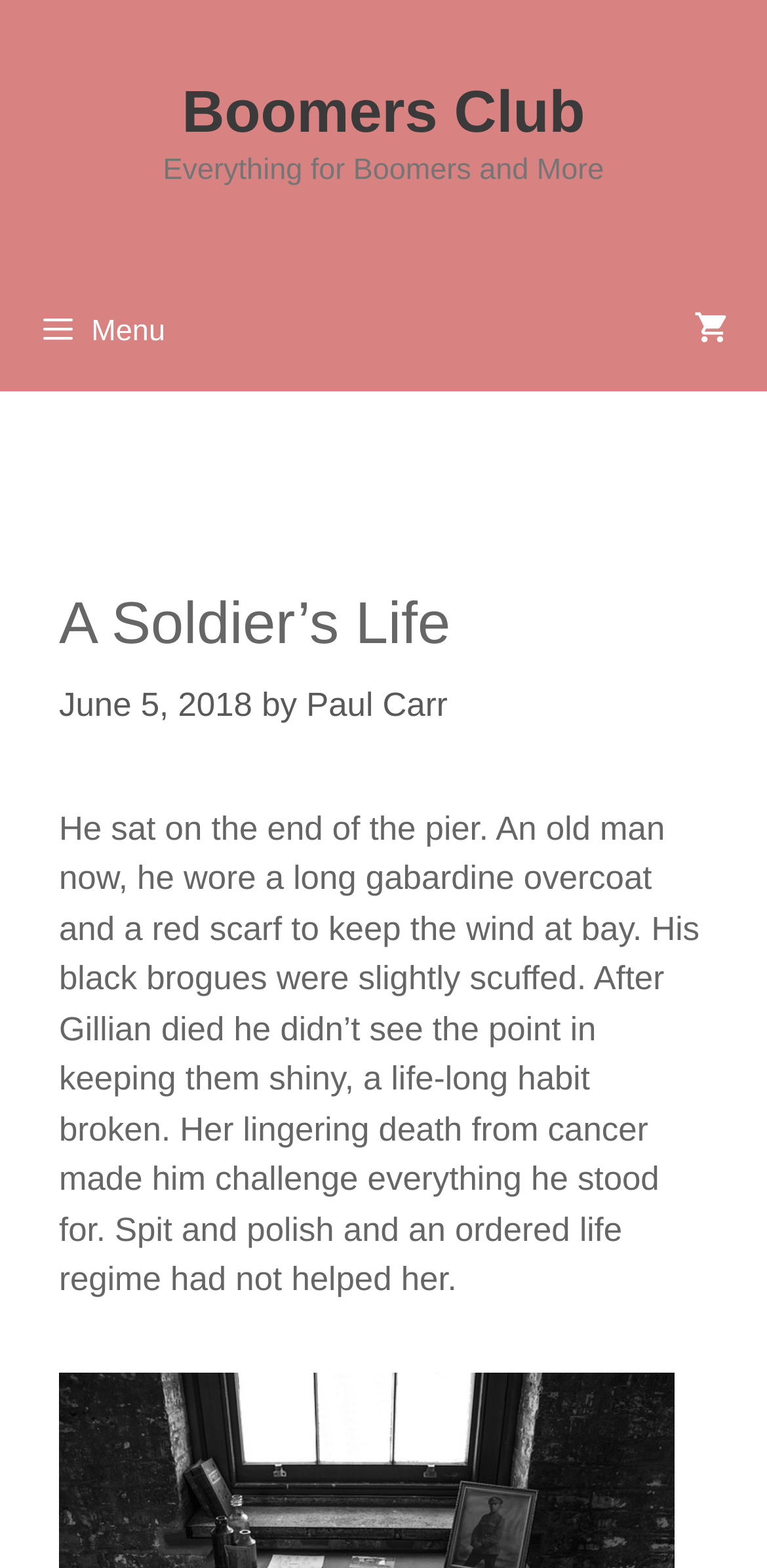Locate the UI element described by Boomers Club and provide its bounding box coordinates. Use the format (top-left x, top-left y, bottom-right x, bottom-right y) with all values as floating point numbers between 0 and 1.

[0.237, 0.051, 0.763, 0.093]